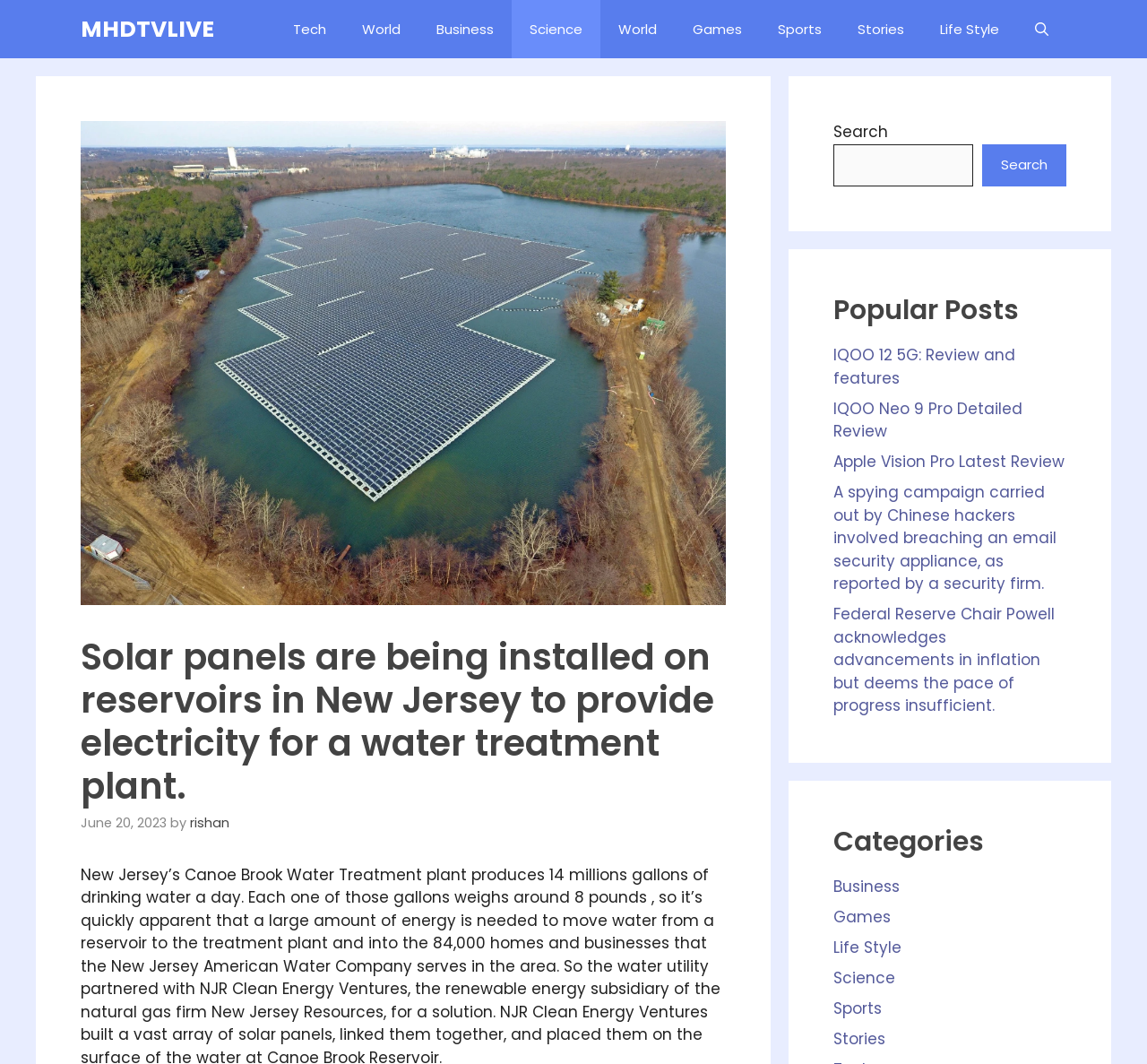What is the purpose of the button at the top right corner?
Using the information from the image, answer the question thoroughly.

The button at the top right corner of the webpage says 'Open search' and is likely used to open a search bar or function on the website.